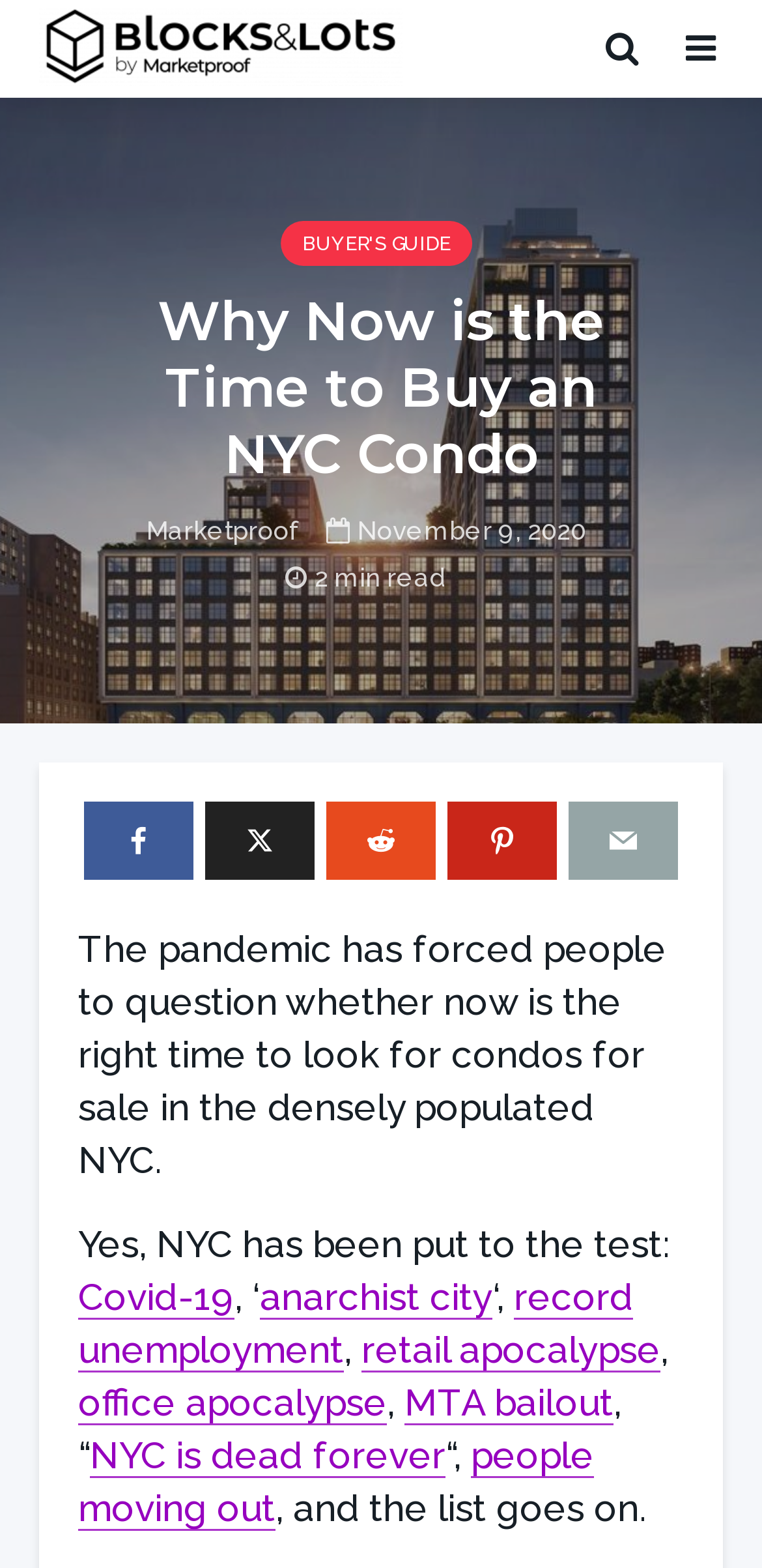What is the estimated reading time of the article?
Please provide a comprehensive answer based on the information in the image.

The webpage contains a static text element that mentions '2 min read', indicating that the estimated reading time of the article is 2 minutes.